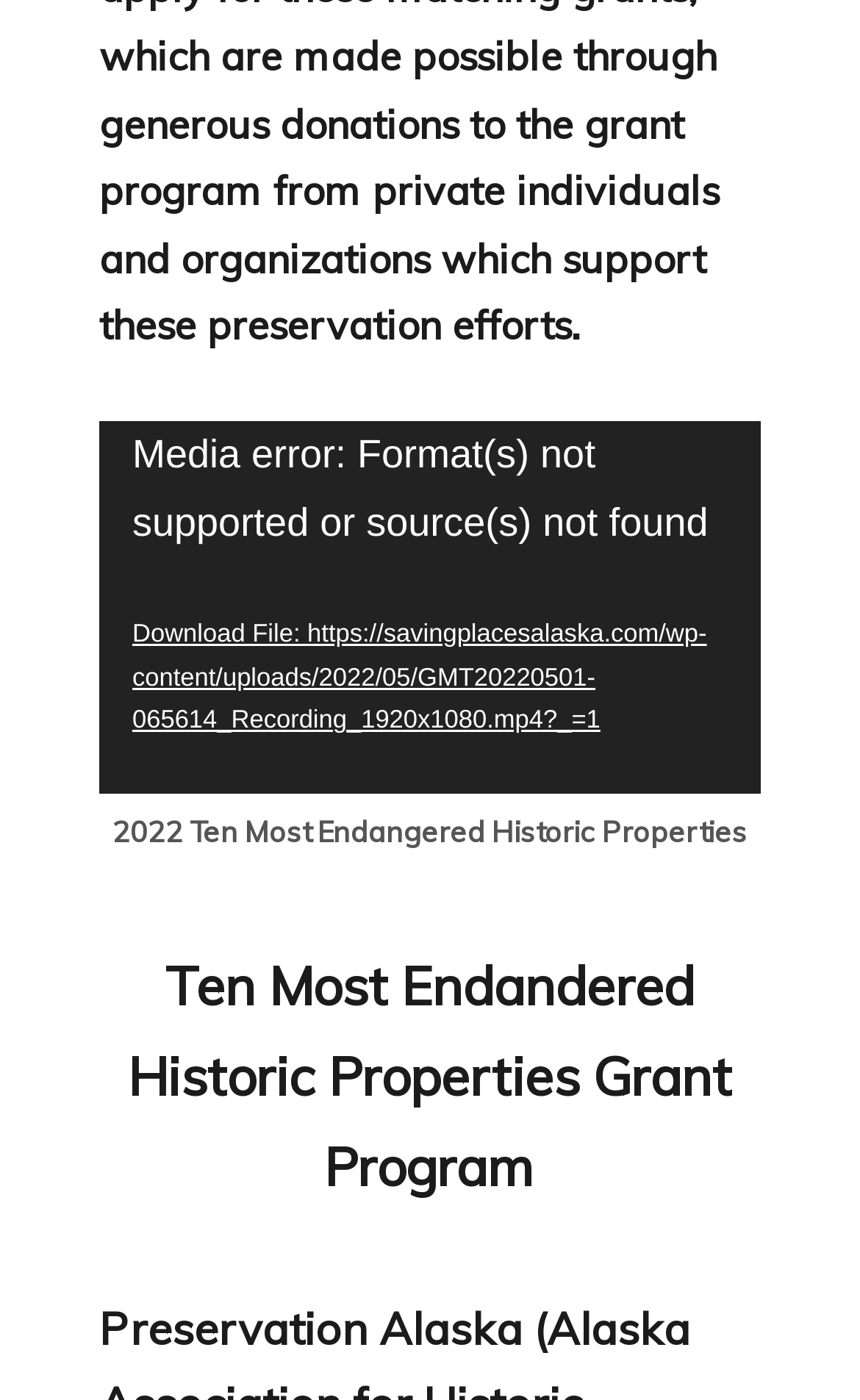Please find the bounding box coordinates (top-left x, top-left y, bottom-right x, bottom-right y) in the screenshot for the UI element described as follows: 00:00

[0.35, 0.527, 0.65, 0.543]